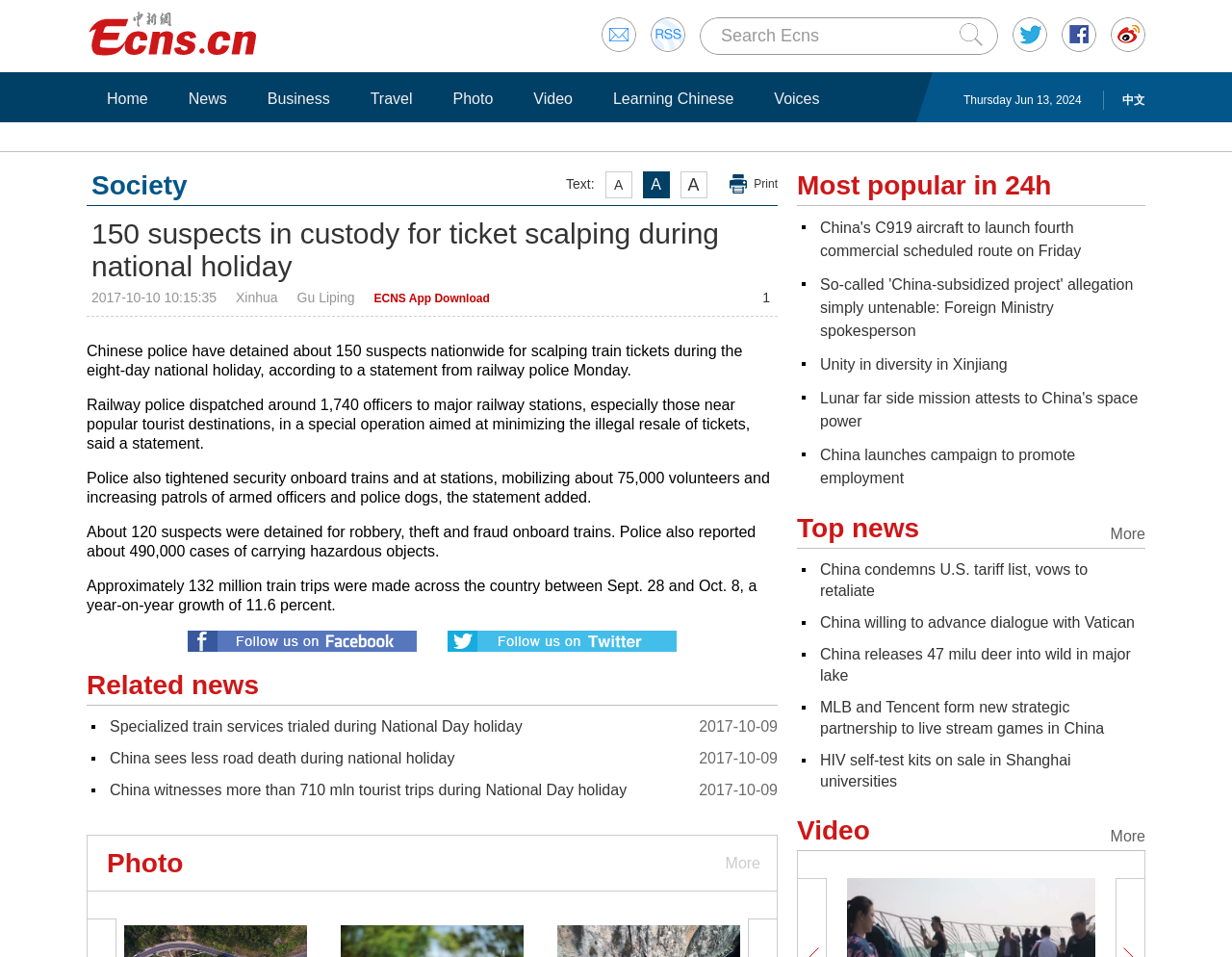Given the description of a UI element: "Learning Chinese", identify the bounding box coordinates of the matching element in the webpage screenshot.

[0.489, 0.093, 0.604, 0.114]